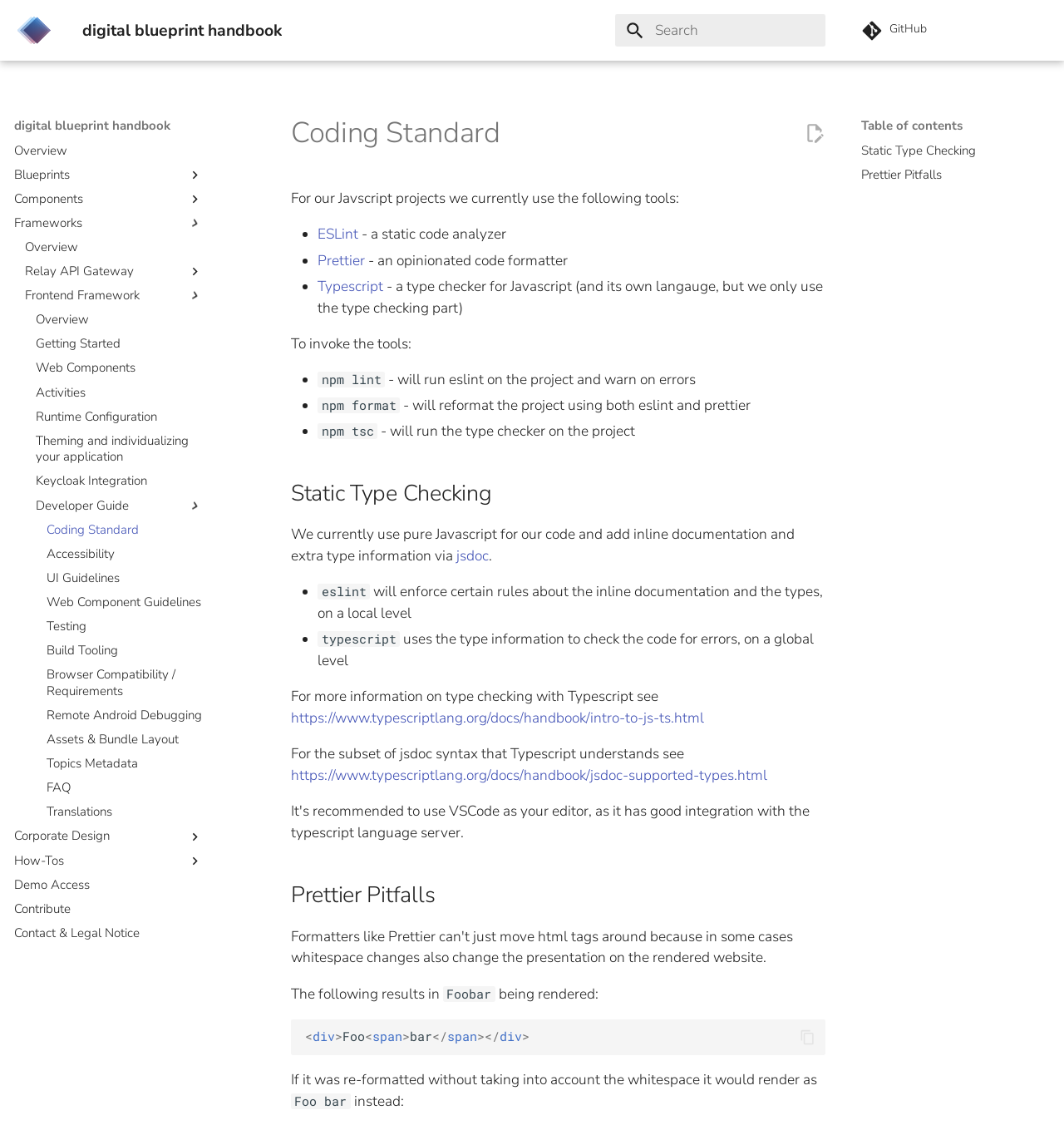Pinpoint the bounding box coordinates of the area that should be clicked to complete the following instruction: "Go to GitHub". The coordinates must be given as four float numbers between 0 and 1, i.e., [left, top, right, bottom].

[0.799, 0.008, 0.997, 0.046]